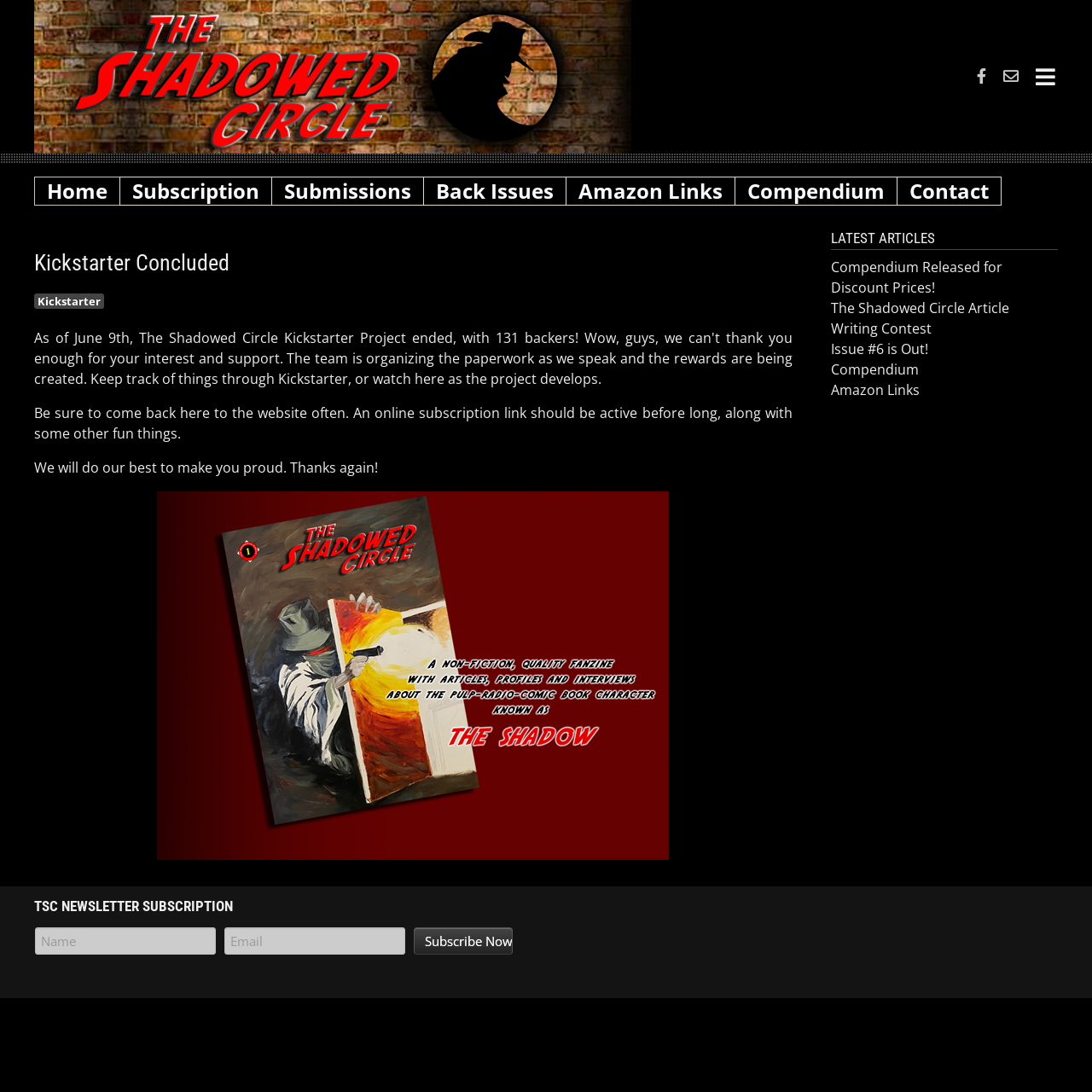What is the status of the Kickstarter project?
Answer the question in as much detail as possible.

The status of the Kickstarter project can be determined by looking at the root element 'Kickstarter Concluded' which indicates that the project has been concluded.